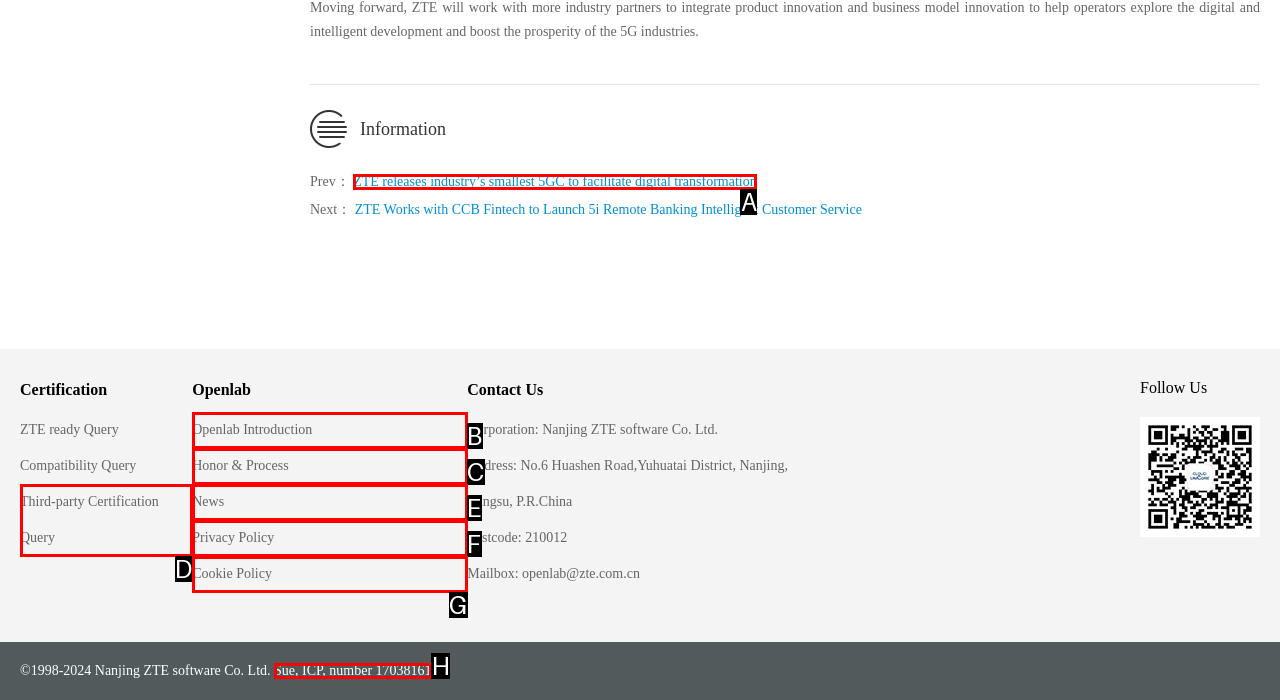Identify the correct option to click in order to complete this task: Read about Openlab Introduction
Answer with the letter of the chosen option directly.

B